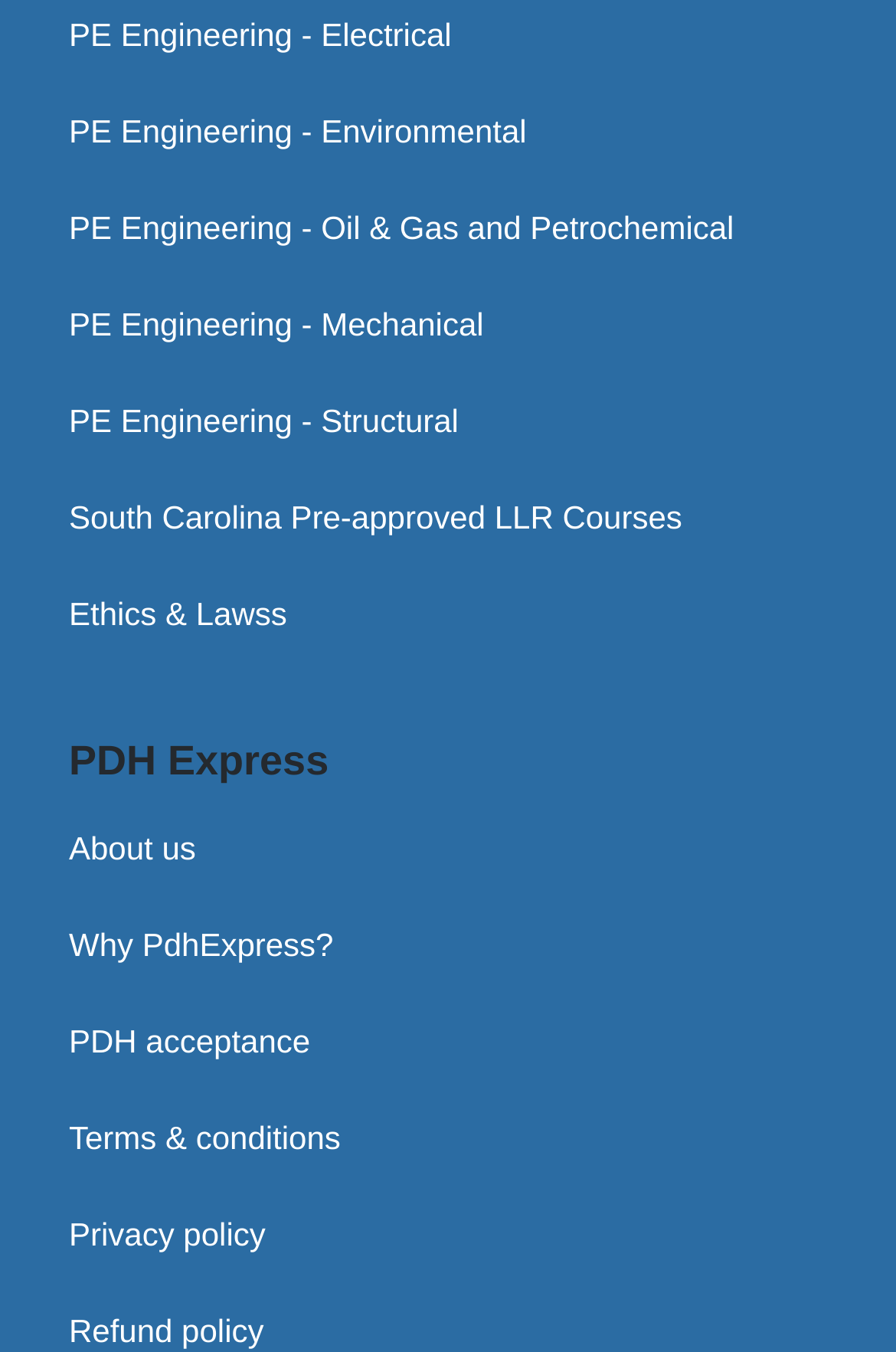From the webpage screenshot, predict the bounding box of the UI element that matches this description: "South Carolina Pre-approved LLR Courses".

[0.077, 0.369, 0.761, 0.396]